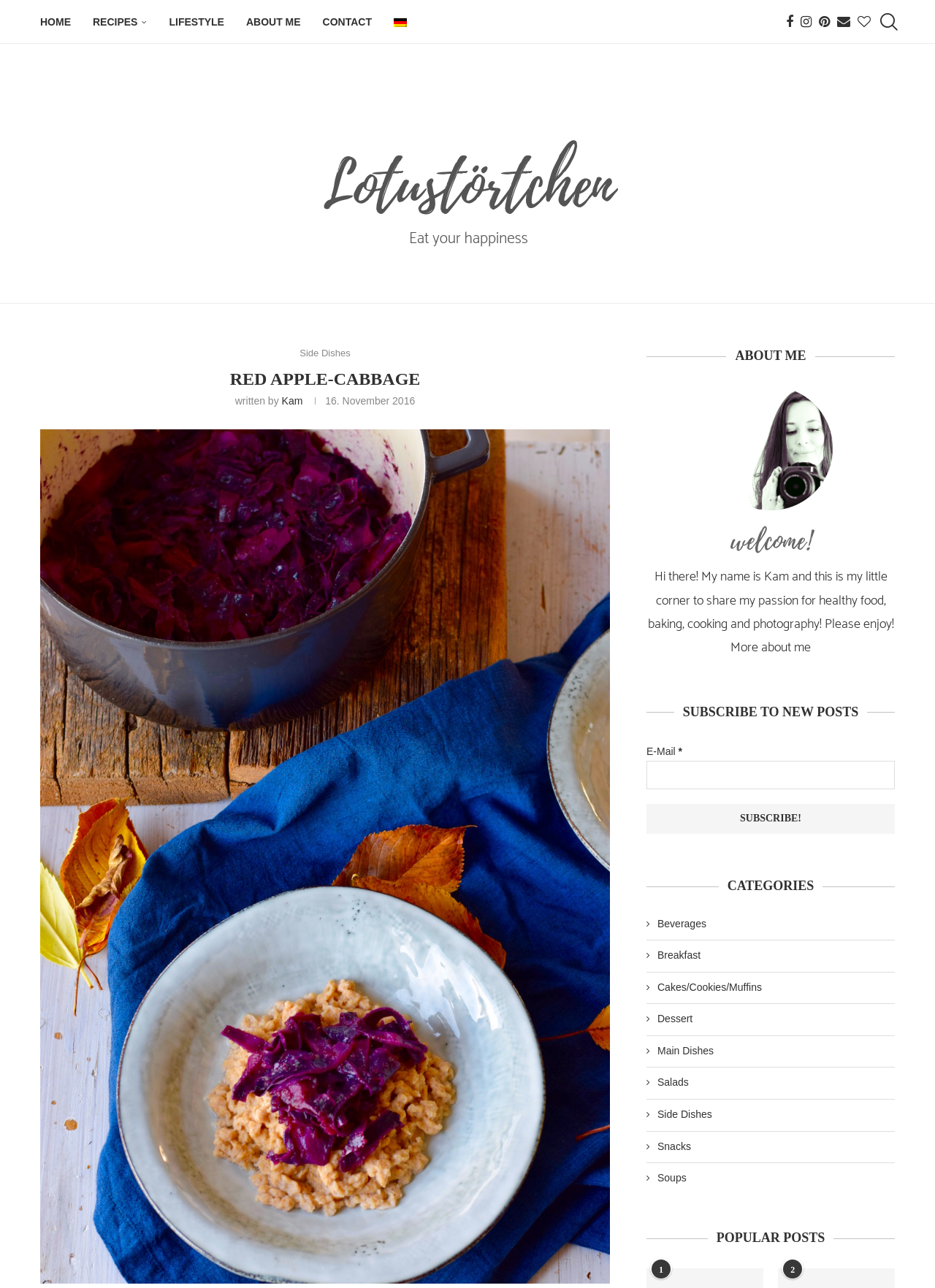Please find the bounding box coordinates of the element that must be clicked to perform the given instruction: "subscribe to new posts". The coordinates should be four float numbers from 0 to 1, i.e., [left, top, right, bottom].

[0.691, 0.624, 0.957, 0.647]